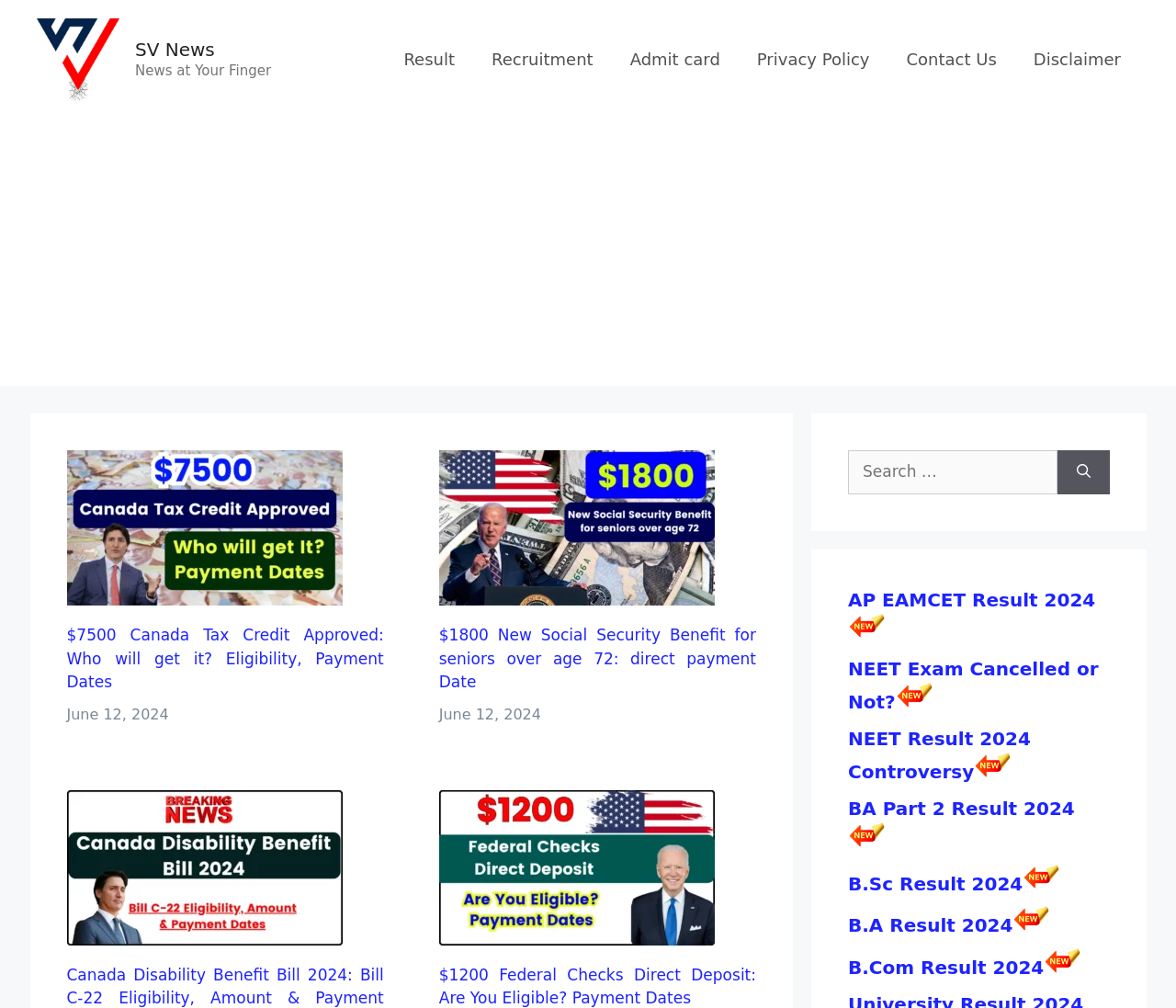Please determine the bounding box coordinates of the clickable area required to carry out the following instruction: "Read news about $7,500 Canada Tax Credit". The coordinates must be four float numbers between 0 and 1, represented as [left, top, right, bottom].

[0.057, 0.621, 0.326, 0.686]